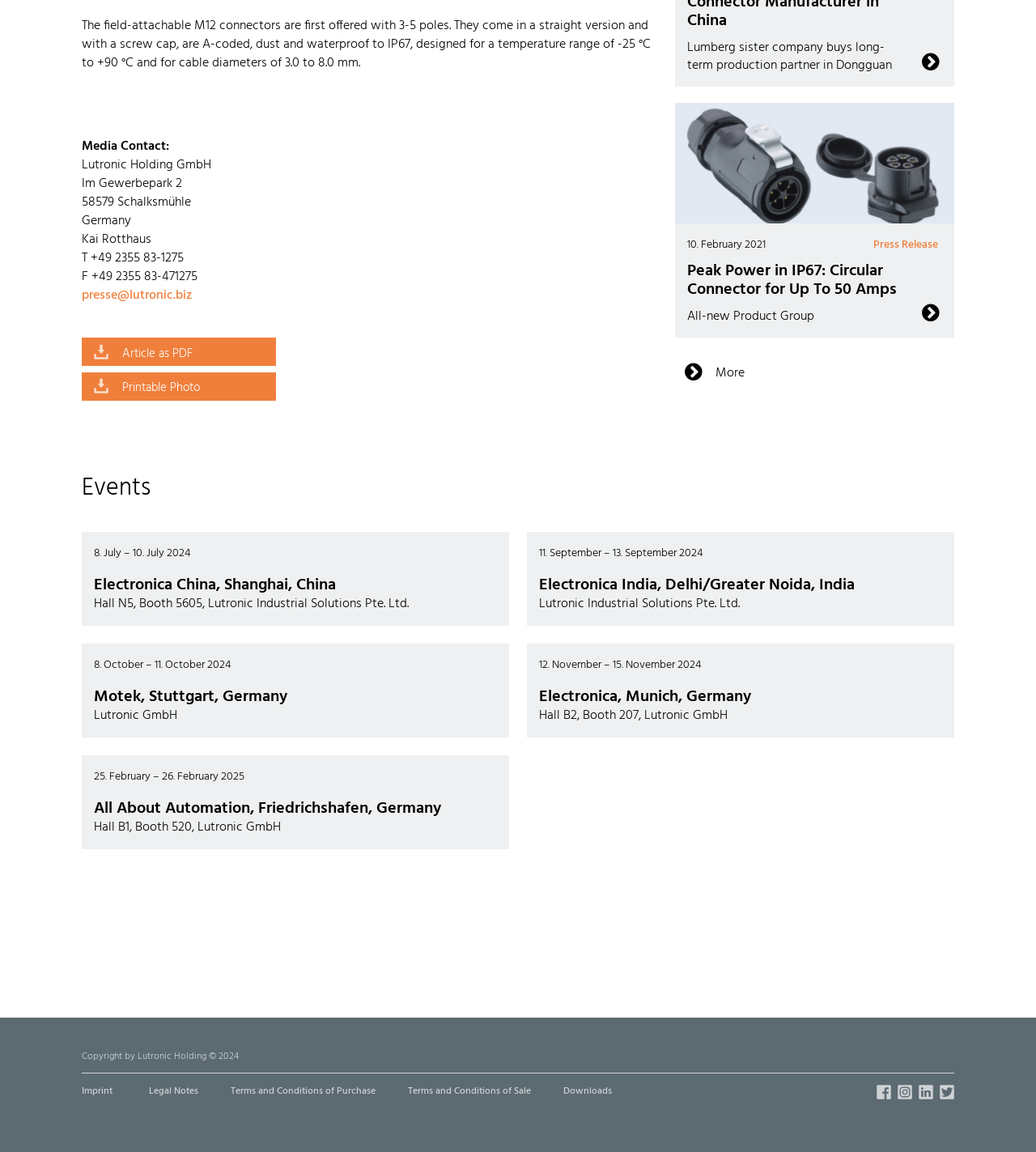Locate the coordinates of the bounding box for the clickable region that fulfills this instruction: "View the article as PDF".

[0.079, 0.293, 0.266, 0.318]